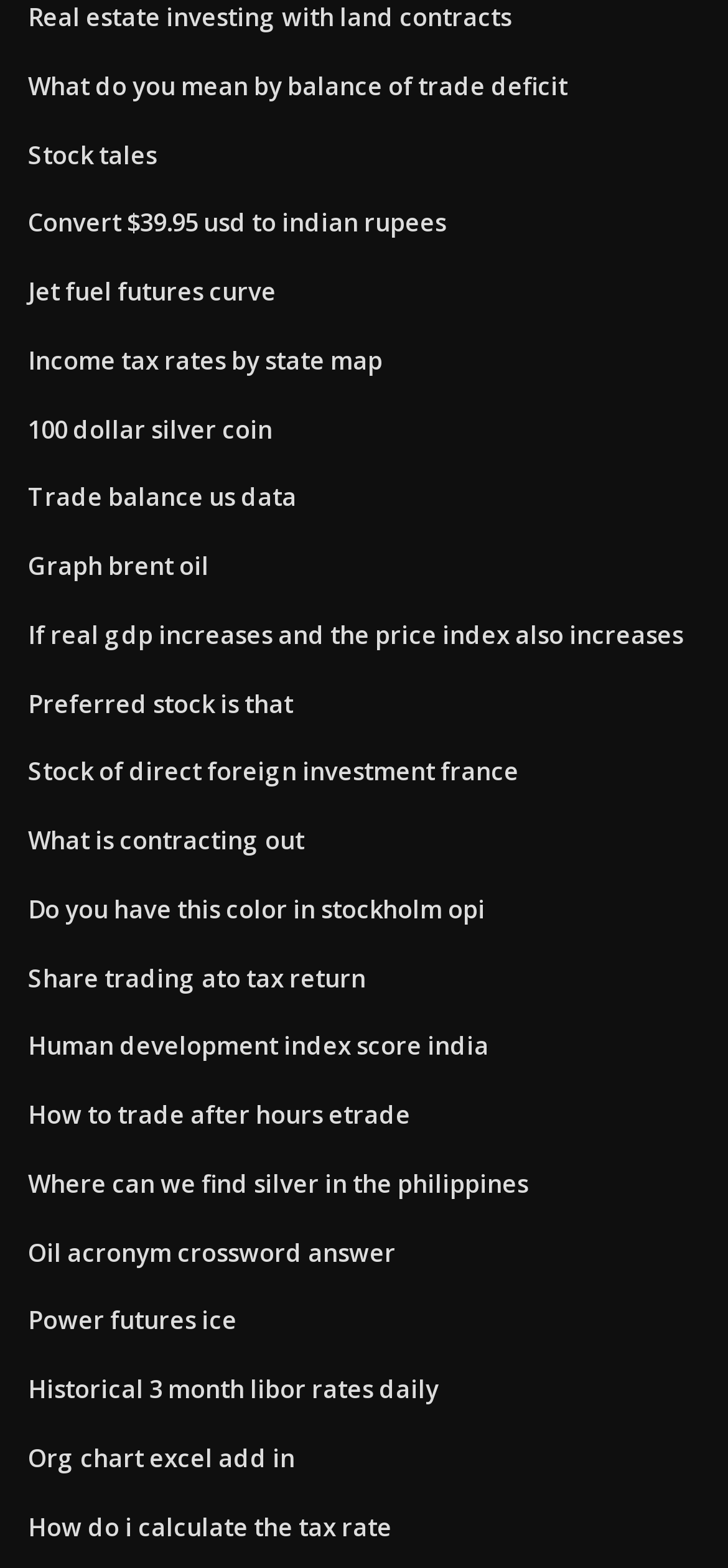Please give a one-word or short phrase response to the following question: 
What is the topic of the link at the bottom of the webpage?

Tax rate calculation